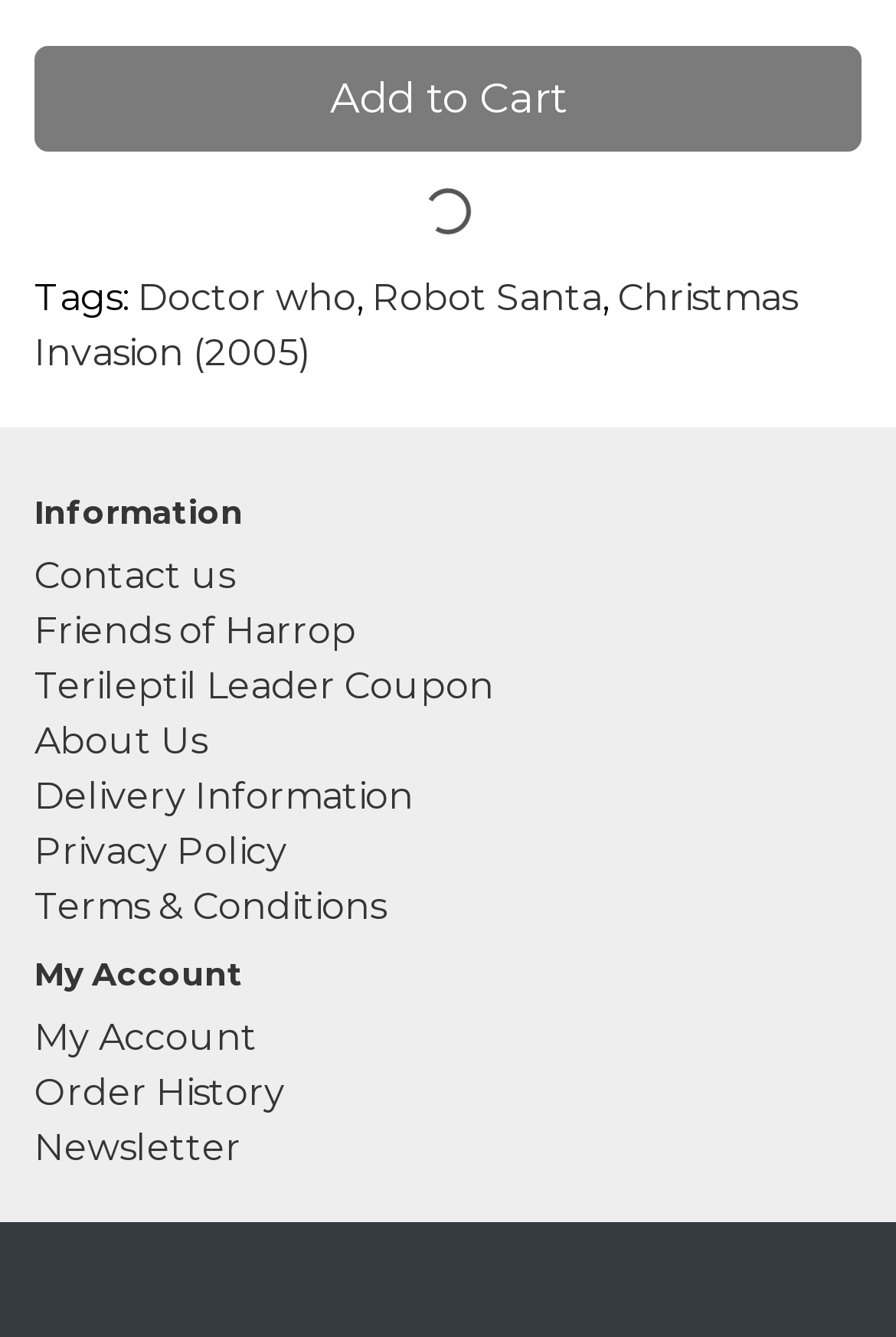What is the last link under 'Information'?
Please use the image to provide an in-depth answer to the question.

The last link under 'Information' is 'Terms & Conditions' located at [0.038, 0.662, 0.431, 0.695] with the text 'Terms & Conditions'.